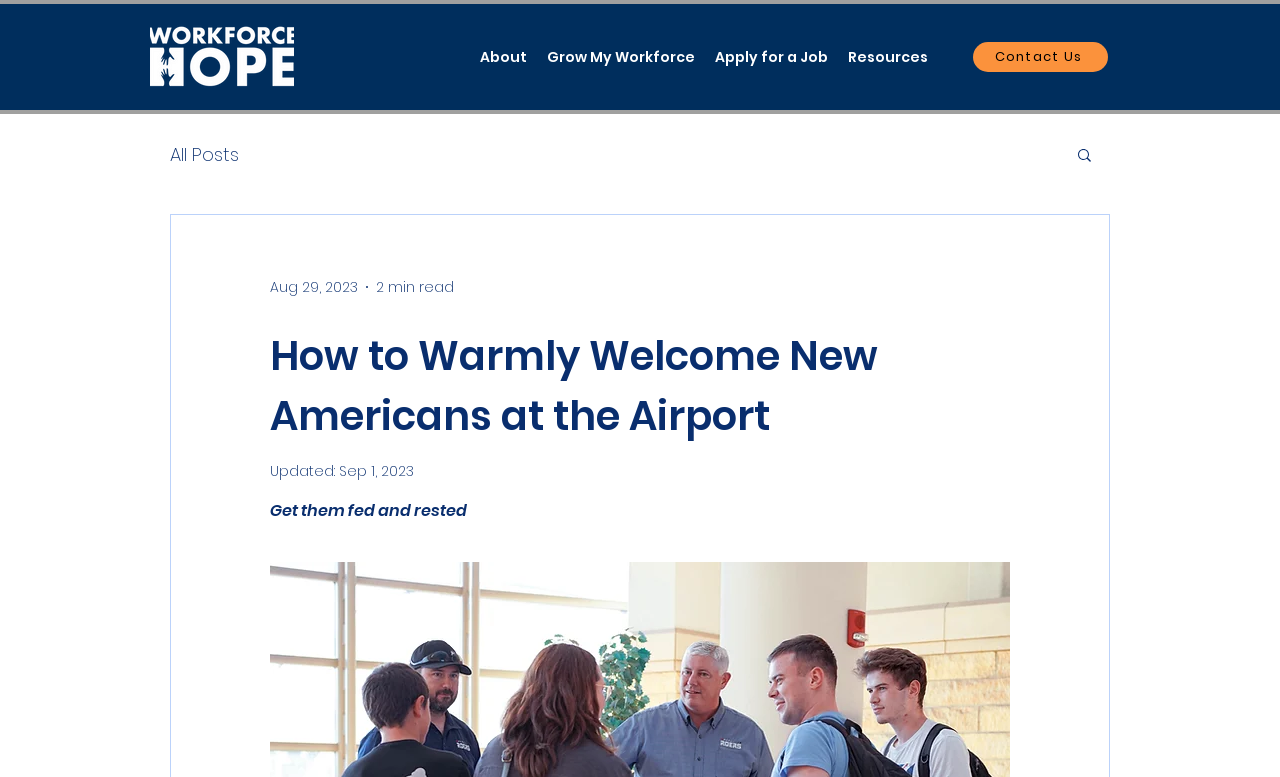Find the bounding box of the UI element described as: "Grow My Workforce". The bounding box coordinates should be given as four float values between 0 and 1, i.e., [left, top, right, bottom].

[0.42, 0.058, 0.551, 0.086]